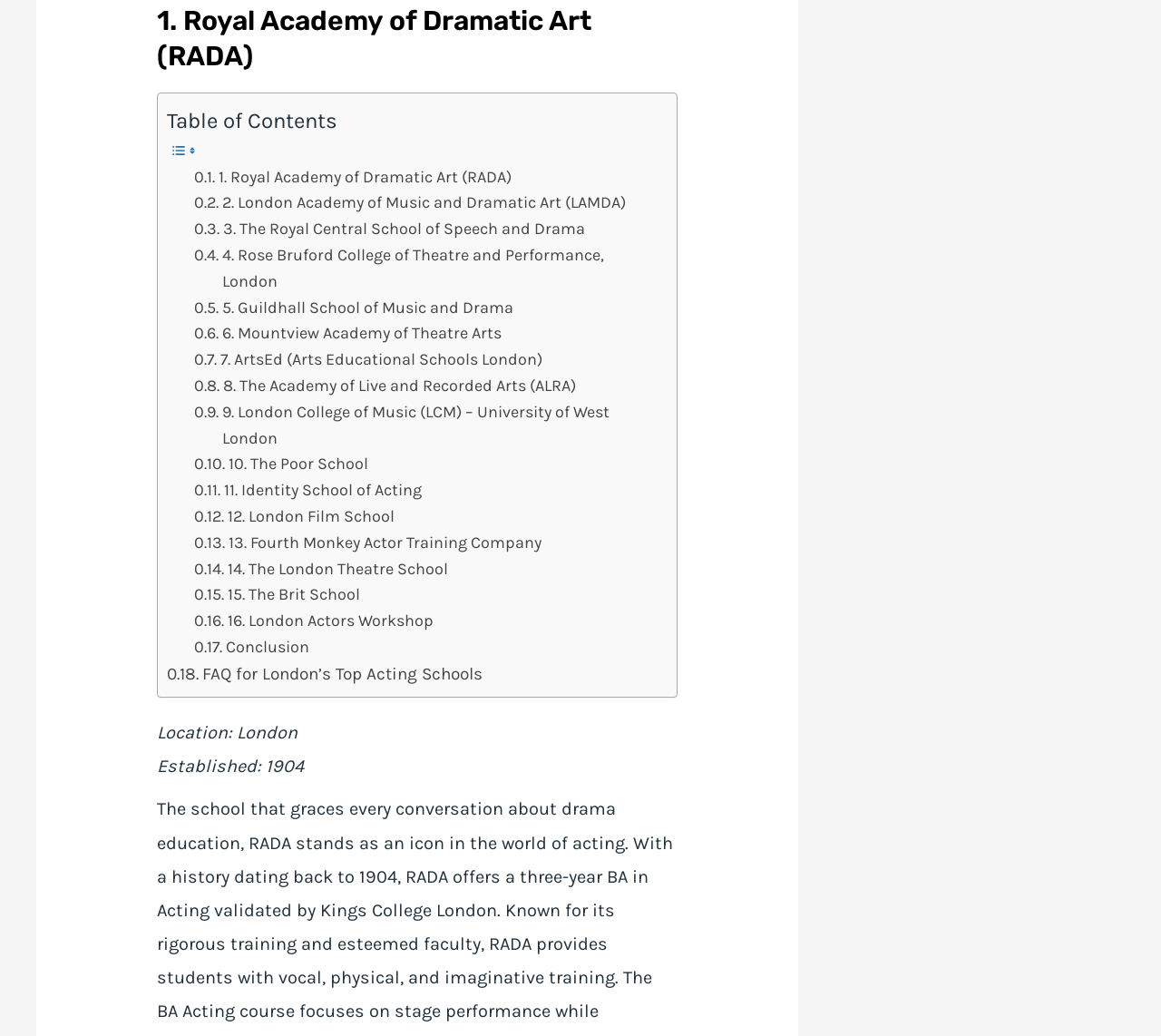Based on the element description: "Conclusion", identify the bounding box coordinates for this UI element. The coordinates must be four float numbers between 0 and 1, listed as [left, top, right, bottom].

[0.097, 0.786, 0.166, 0.803]